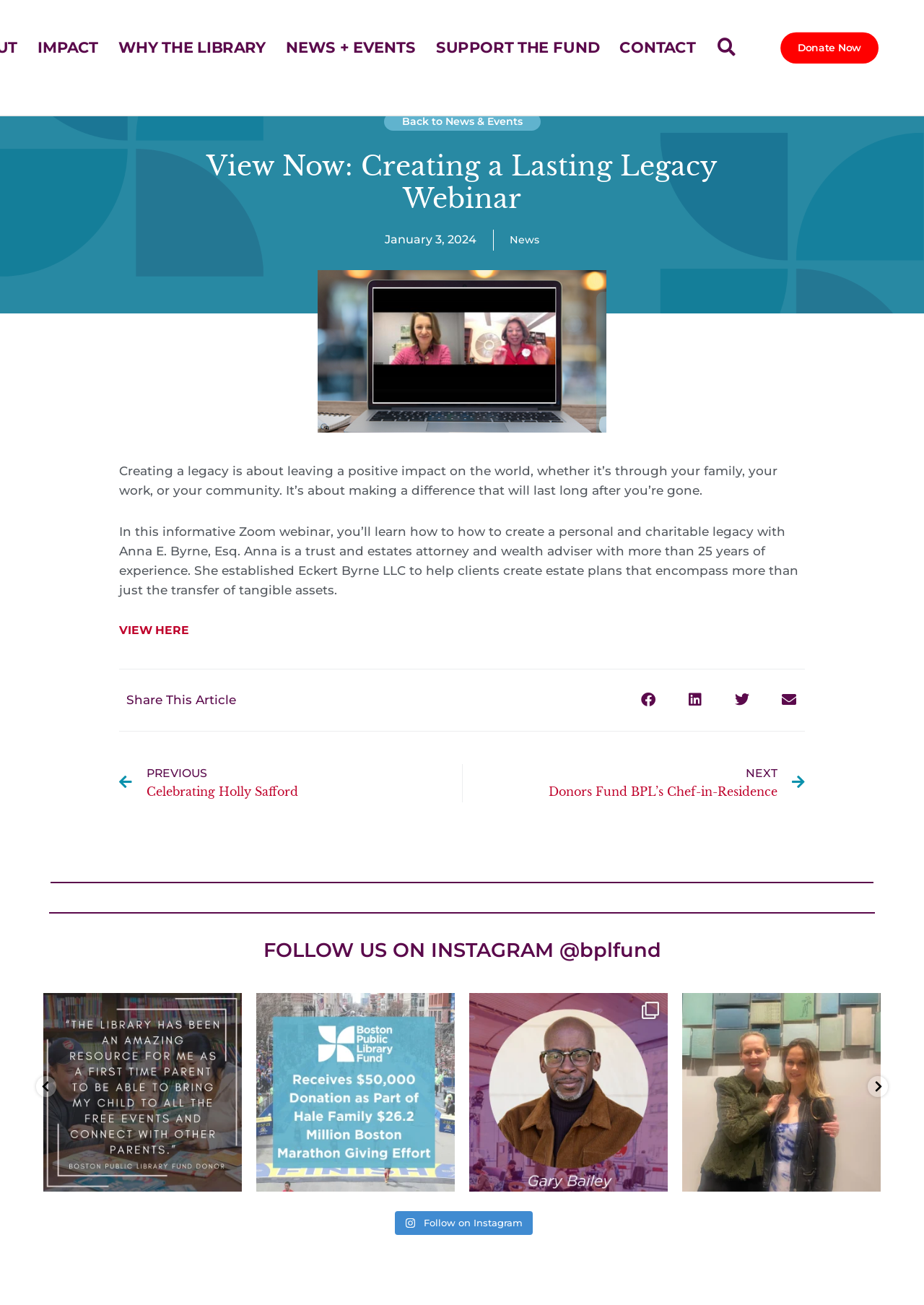Using the provided element description "NextDonors Fund BPL’s Chef-in-ResidenceNext", determine the bounding box coordinates of the UI element.

[0.5, 0.585, 0.871, 0.617]